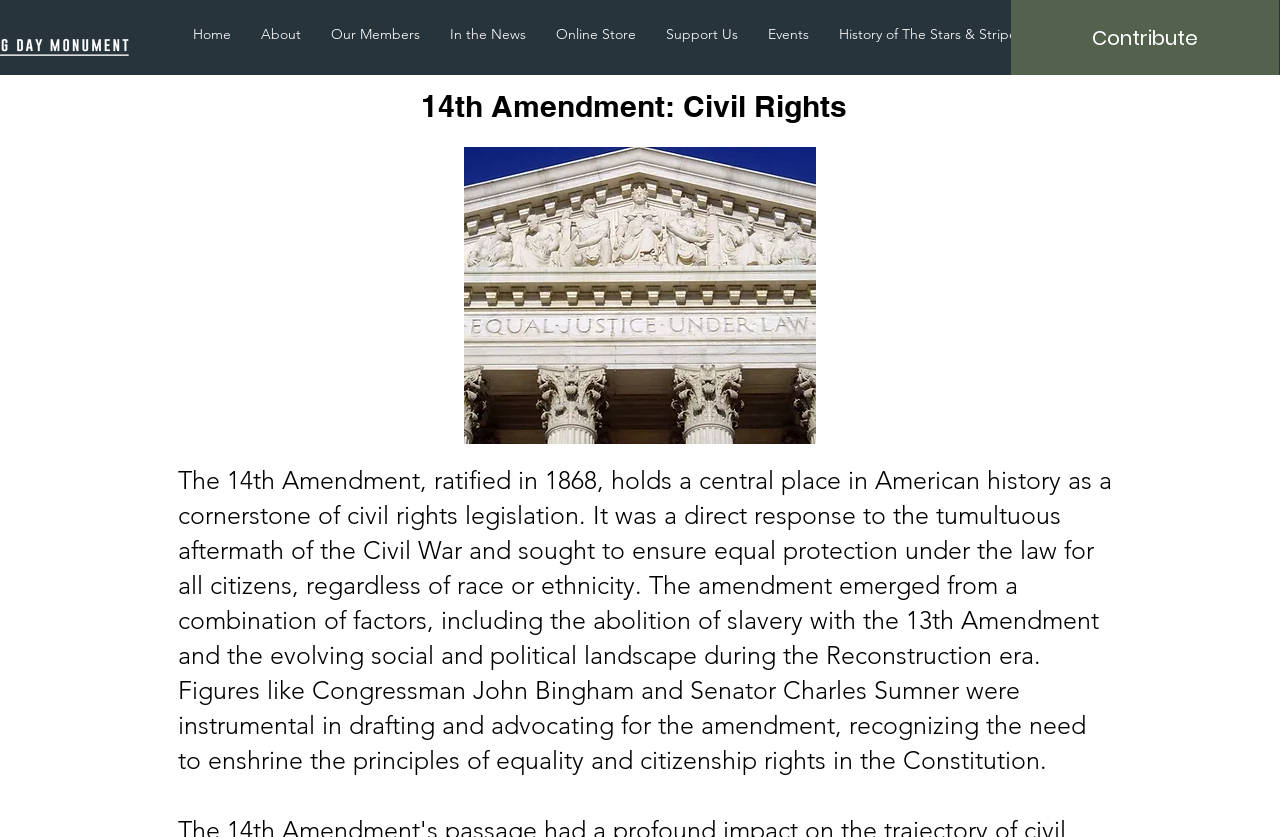Can you pinpoint the bounding box coordinates for the clickable element required for this instruction: "Read about the 14th Amendment"? The coordinates should be four float numbers between 0 and 1, i.e., [left, top, right, bottom].

[0.139, 0.556, 0.869, 0.926]